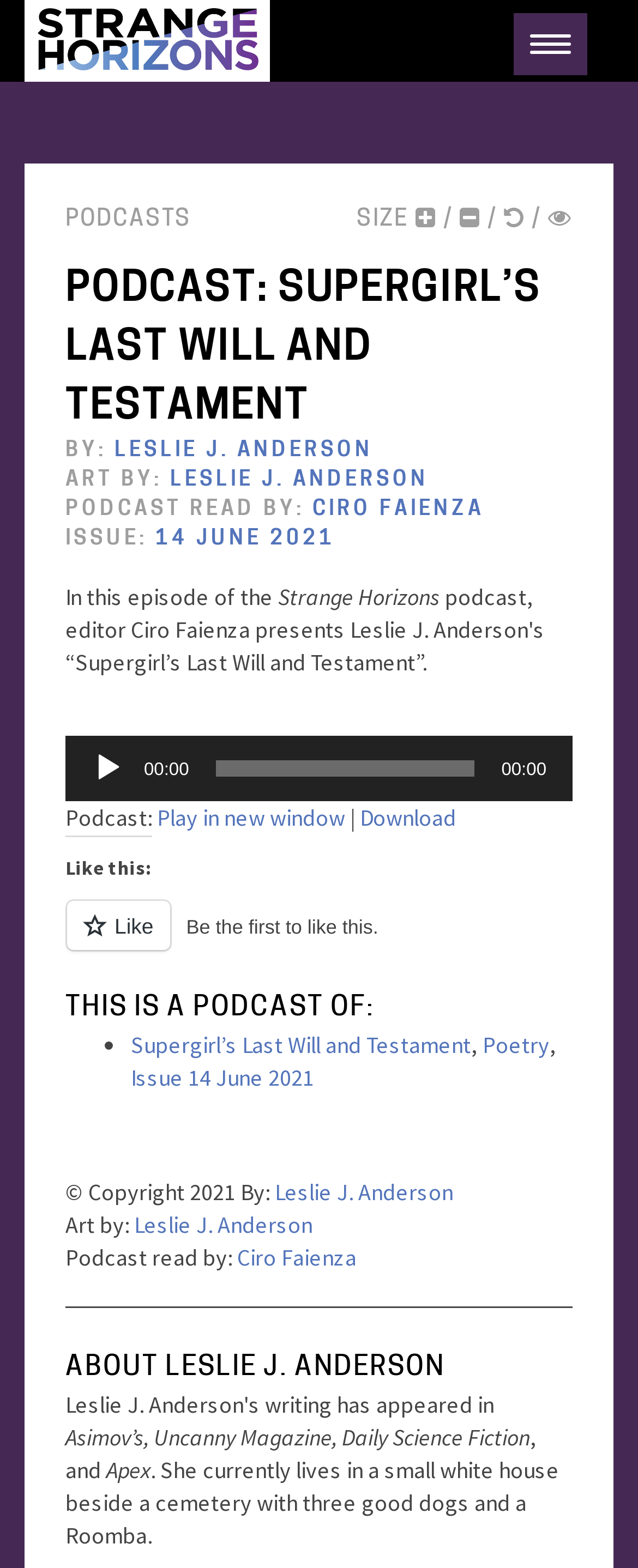Create an elaborate caption for the webpage.

This webpage is a podcast episode page from Strange Horizons, featuring "Supergirl's Last Will and Testament" by Leslie J. Anderson, with art by Leslie J. Anderson and podcast read by Ciro Faienza. 

At the top, there is a button on the right side, and a link with an image on the left side. Below them, there are several links and text elements, including "PODCASTS", "SIZE", and a link to the podcast episode title. 

The main content area has several sections. The first section displays information about the podcast episode, including the title, author, artist, and podcast reader. Below this section, there is an audio player with a play button, a timer, and a time slider. 

Next to the audio player, there are links to play the podcast in a new window and to download it. There is also a heading "Like this:" followed by an iframe for liking or reblogging. 

The webpage then lists the podcast episode's contents, including "Supergirl's Last Will and Testament" and "Poetry", with links to the corresponding issue. 

At the bottom, there is a copyright notice with links to the author and artist, followed by a separator line. Below the separator, there is a link to "ABOUT LESLIE J. ANDERSON" and a brief bio of the author, mentioning her publications and personal life.